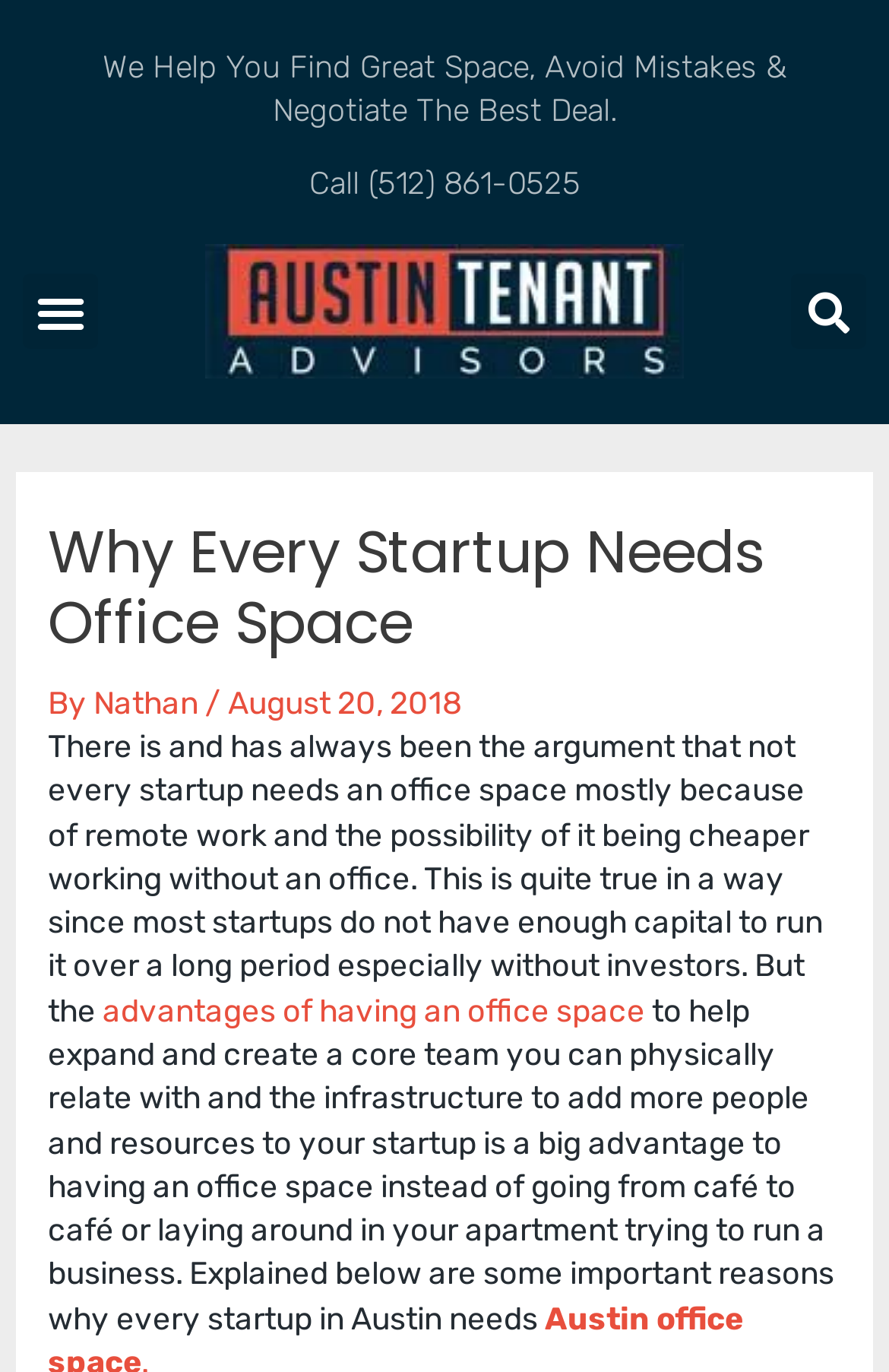Identify and provide the bounding box for the element described by: "Search".

[0.89, 0.2, 0.974, 0.255]